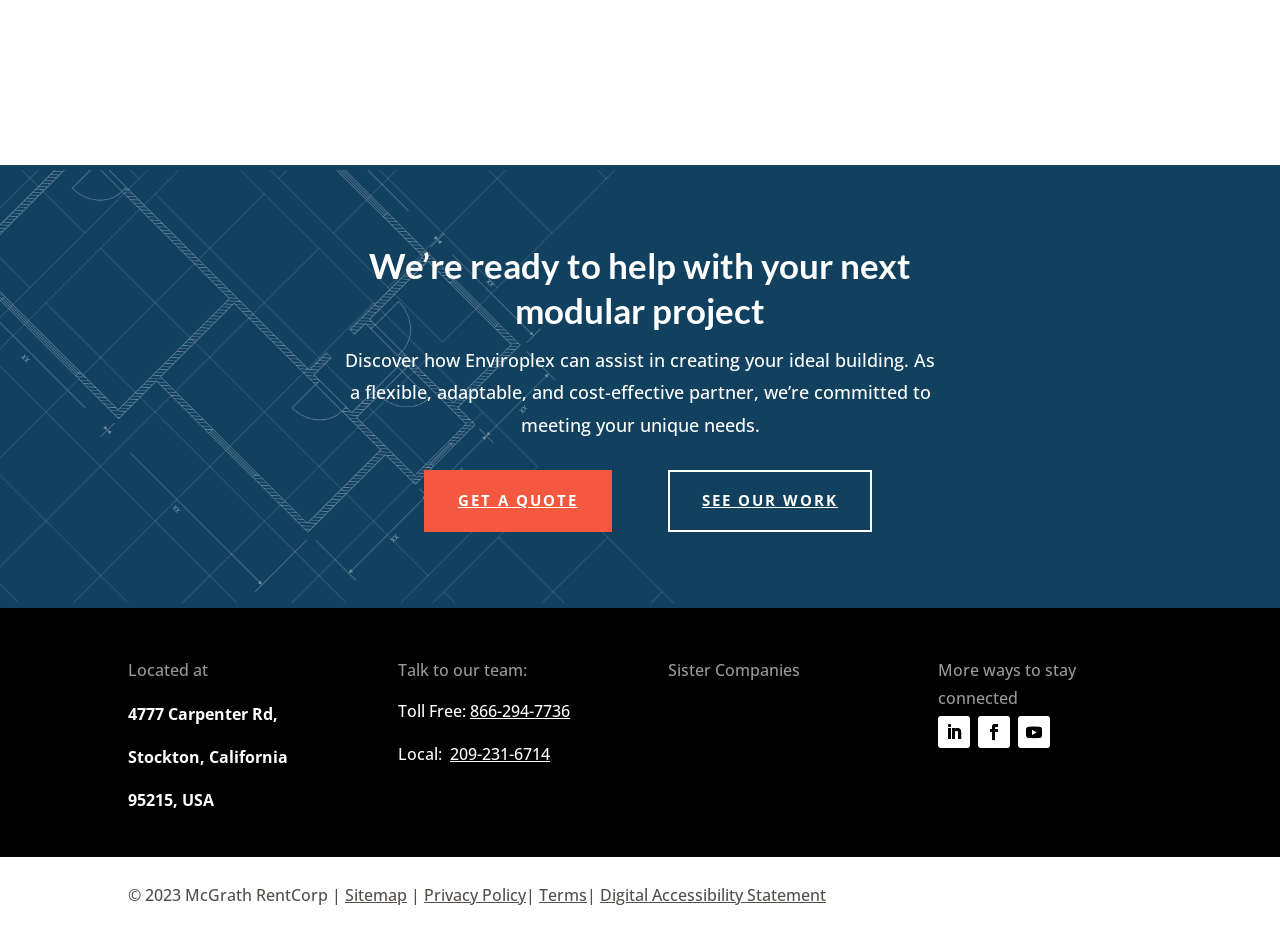Determine the bounding box coordinates for the UI element with the following description: "aria-label="Local Plumbers in Edinburgh"". The coordinates should be four float numbers between 0 and 1, represented as [left, top, right, bottom].

None